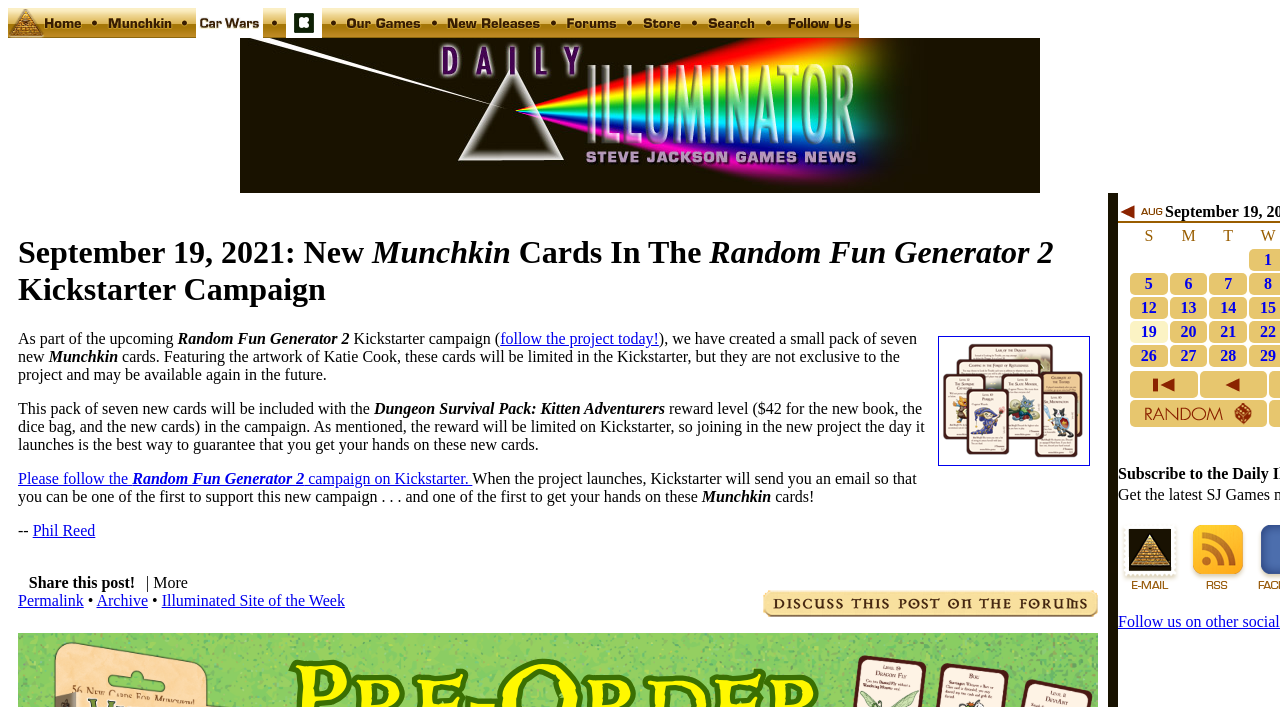Please identify the bounding box coordinates of the element's region that I should click in order to complete the following instruction: "Read the 'TotalSportek: Your Key to Accessing Sports Passion and Performance' post". The bounding box coordinates consist of four float numbers between 0 and 1, i.e., [left, top, right, bottom].

None